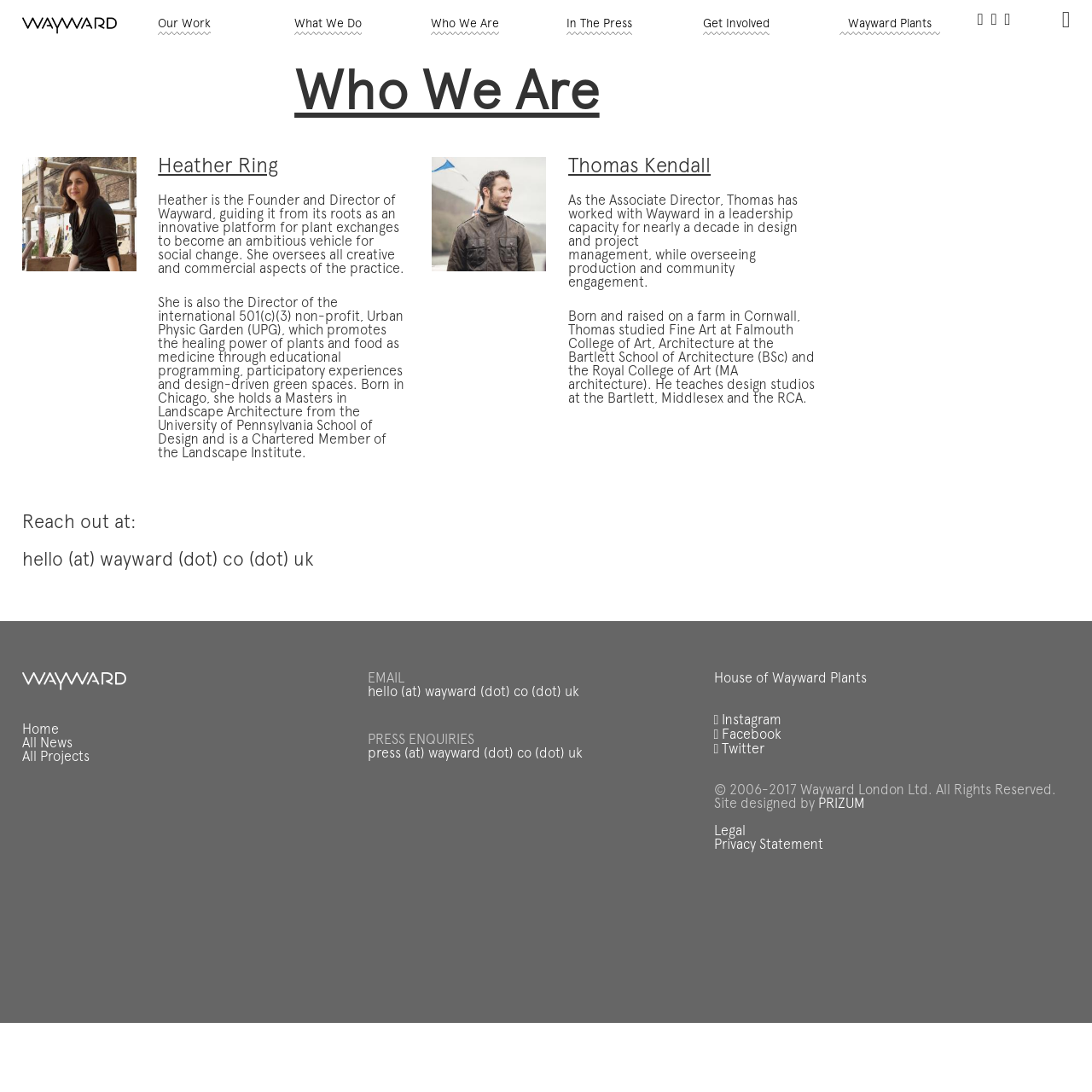What is the name of the design studio that designed the website?
From the details in the image, provide a complete and detailed answer to the question.

The answer can be found in the footer section of the webpage where it mentions 'Site designed by PRIZUM'.